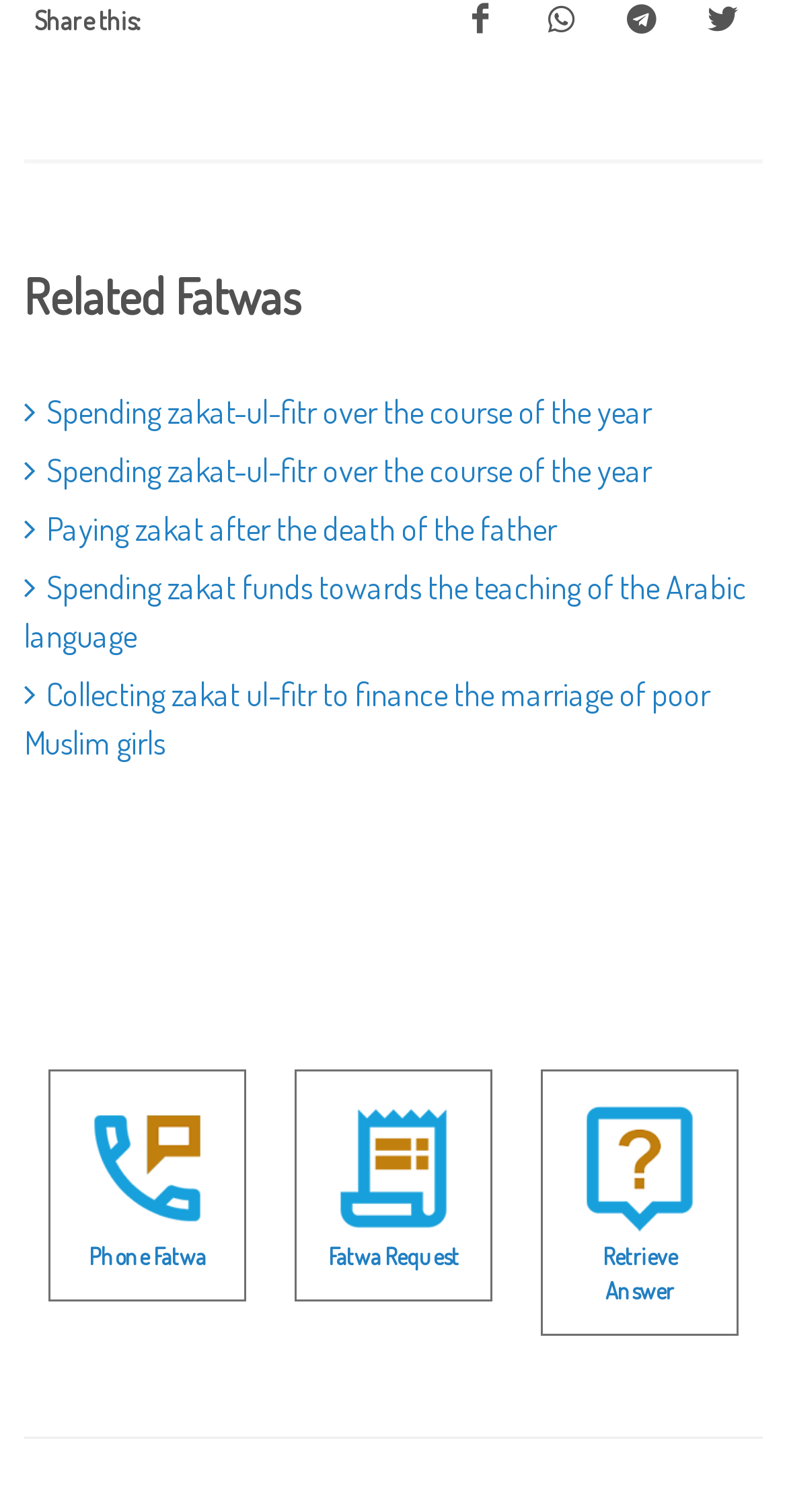Refer to the image and answer the question with as much detail as possible: What is the theme of the webpage?

I analyzed the content of the webpage, including the 'Related Fatwas' heading and the links to various fatwas, and concluded that the theme of the webpage is Islamic fatwas.